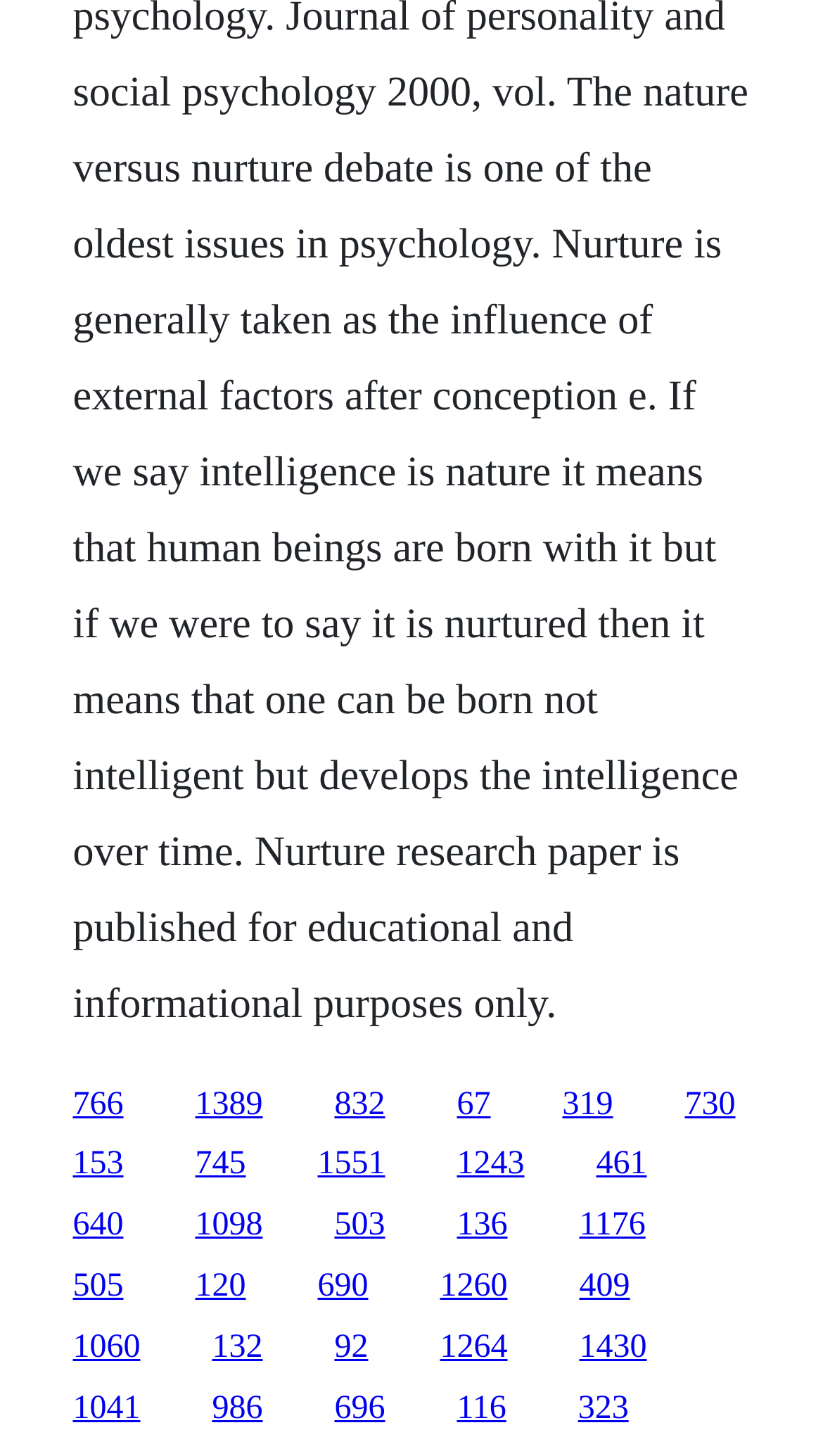Please find the bounding box for the UI element described by: "696".

[0.406, 0.954, 0.468, 0.979]